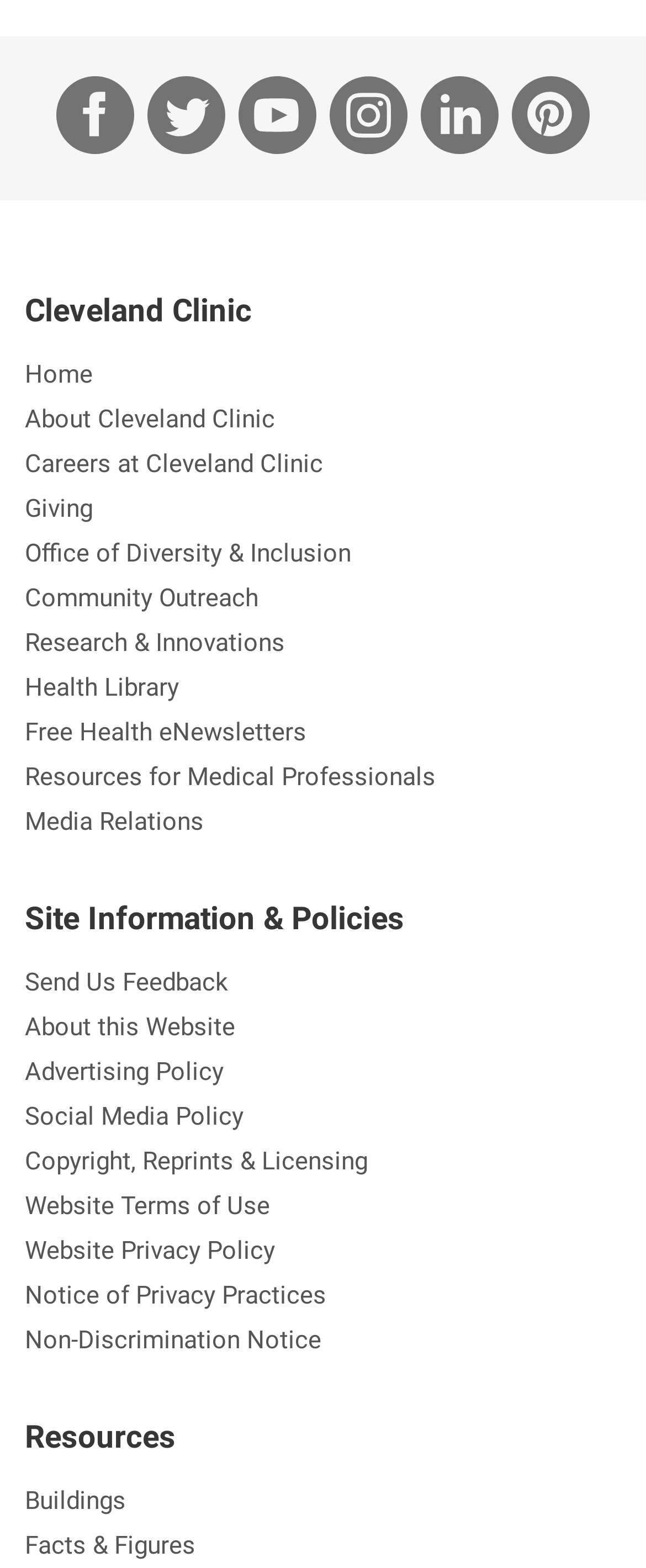Determine the bounding box coordinates of the region I should click to achieve the following instruction: "View Site Information & Policies". Ensure the bounding box coordinates are four float numbers between 0 and 1, i.e., [left, top, right, bottom].

[0.038, 0.575, 0.962, 0.598]